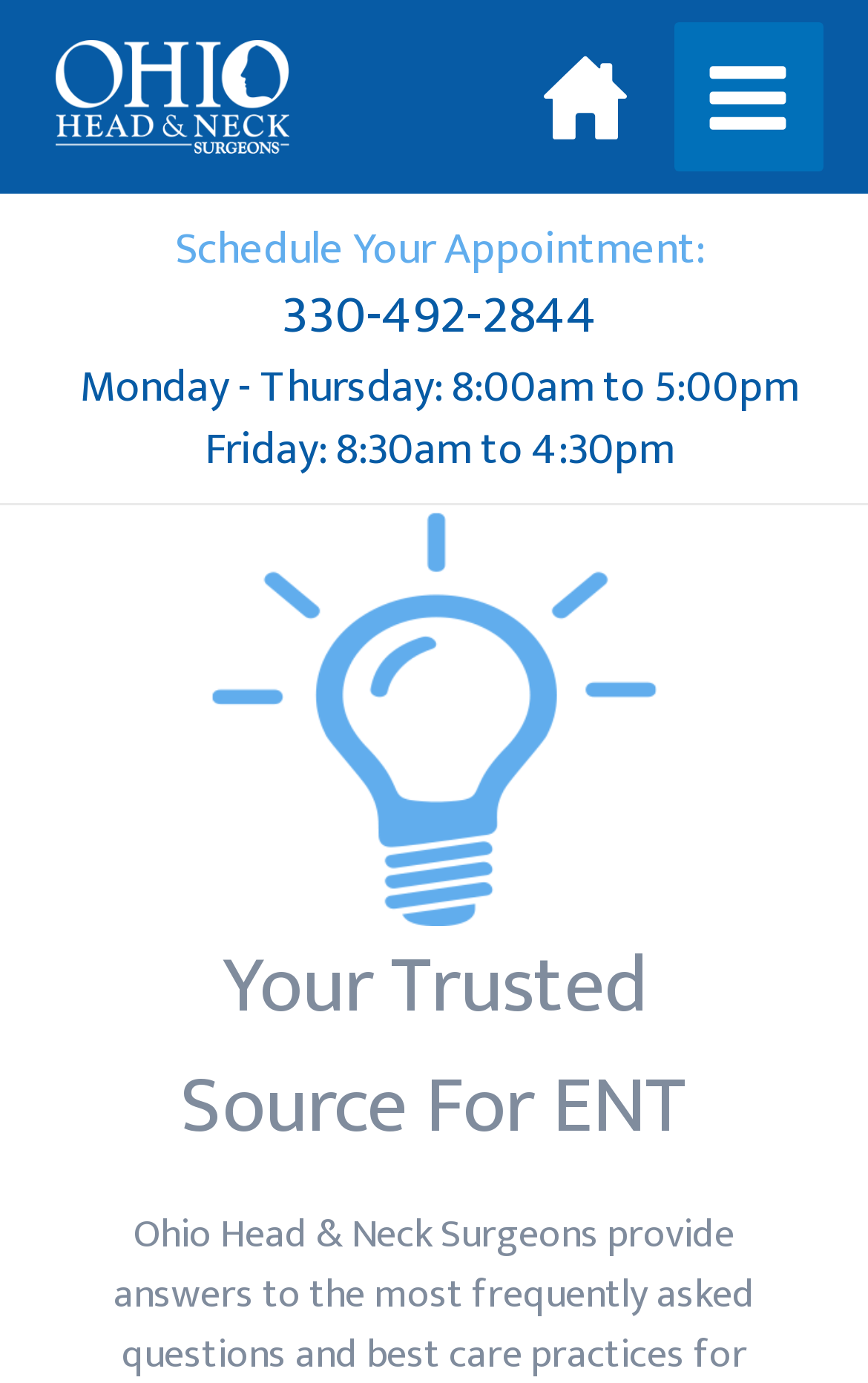Identify the text that serves as the heading for the webpage and generate it.

Balloon Sinus Procedures